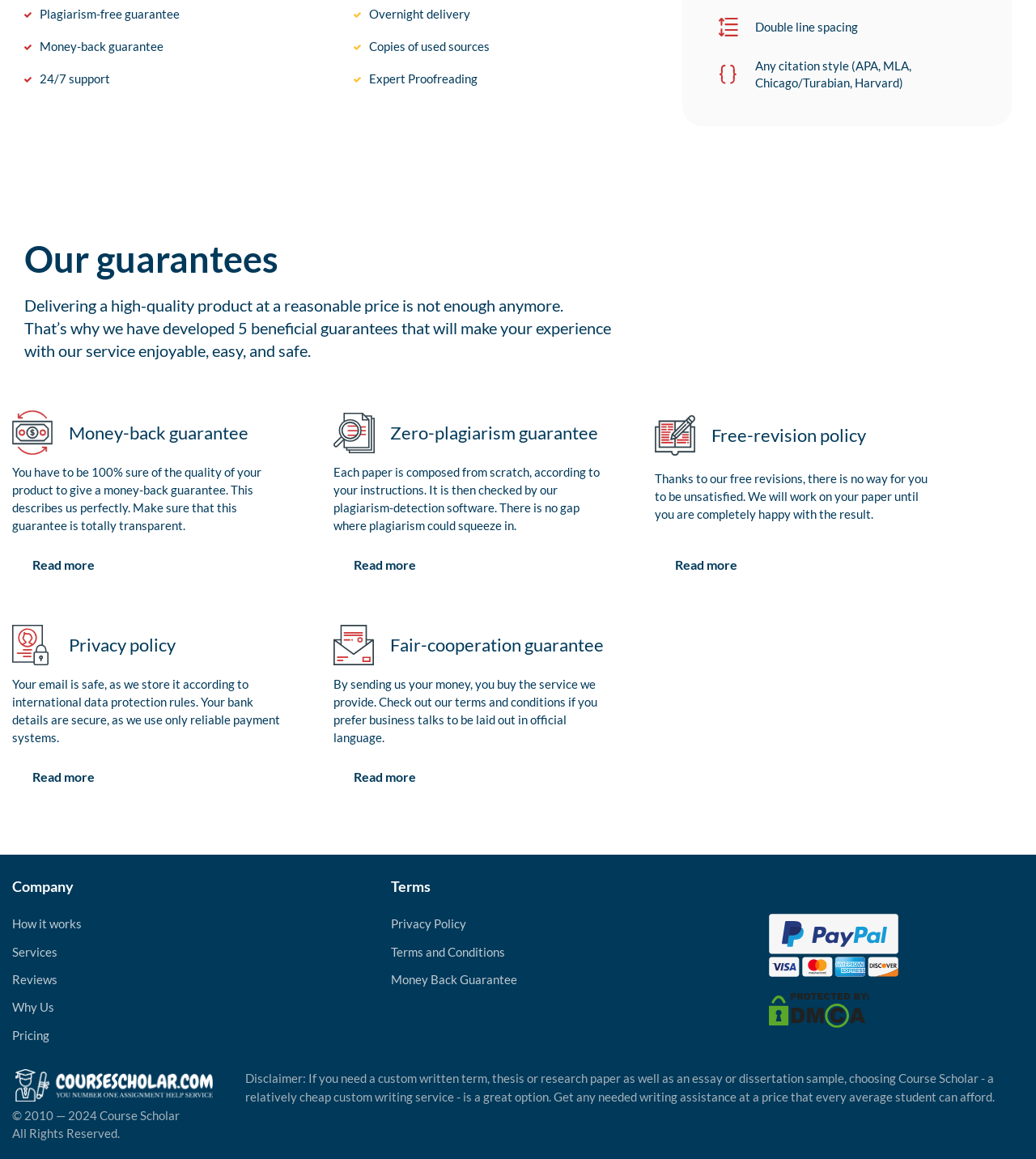Determine the bounding box coordinates of the element that should be clicked to execute the following command: "Click on 'Pricing'".

[0.012, 0.887, 0.048, 0.899]